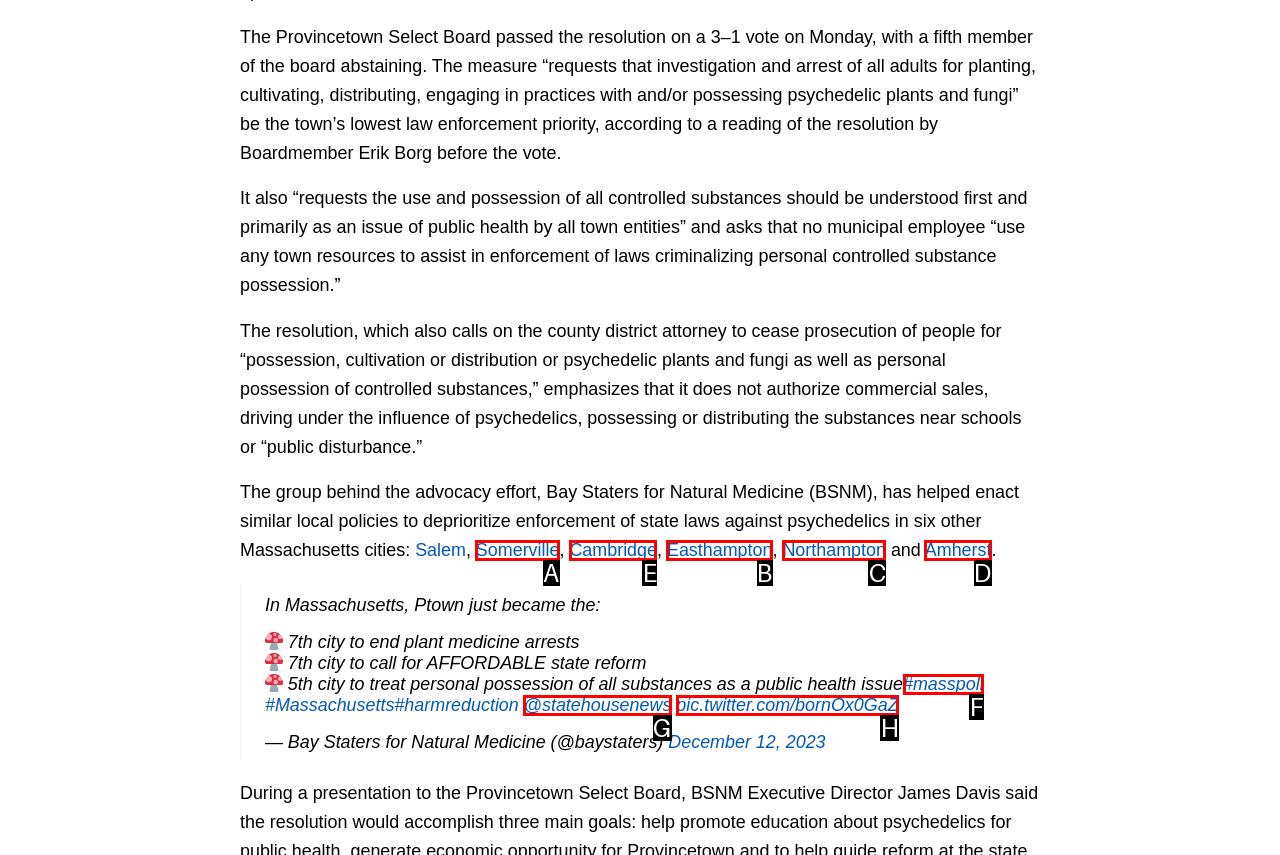Indicate which HTML element you need to click to complete the task: Click on the link to Cambridge. Provide the letter of the selected option directly.

E